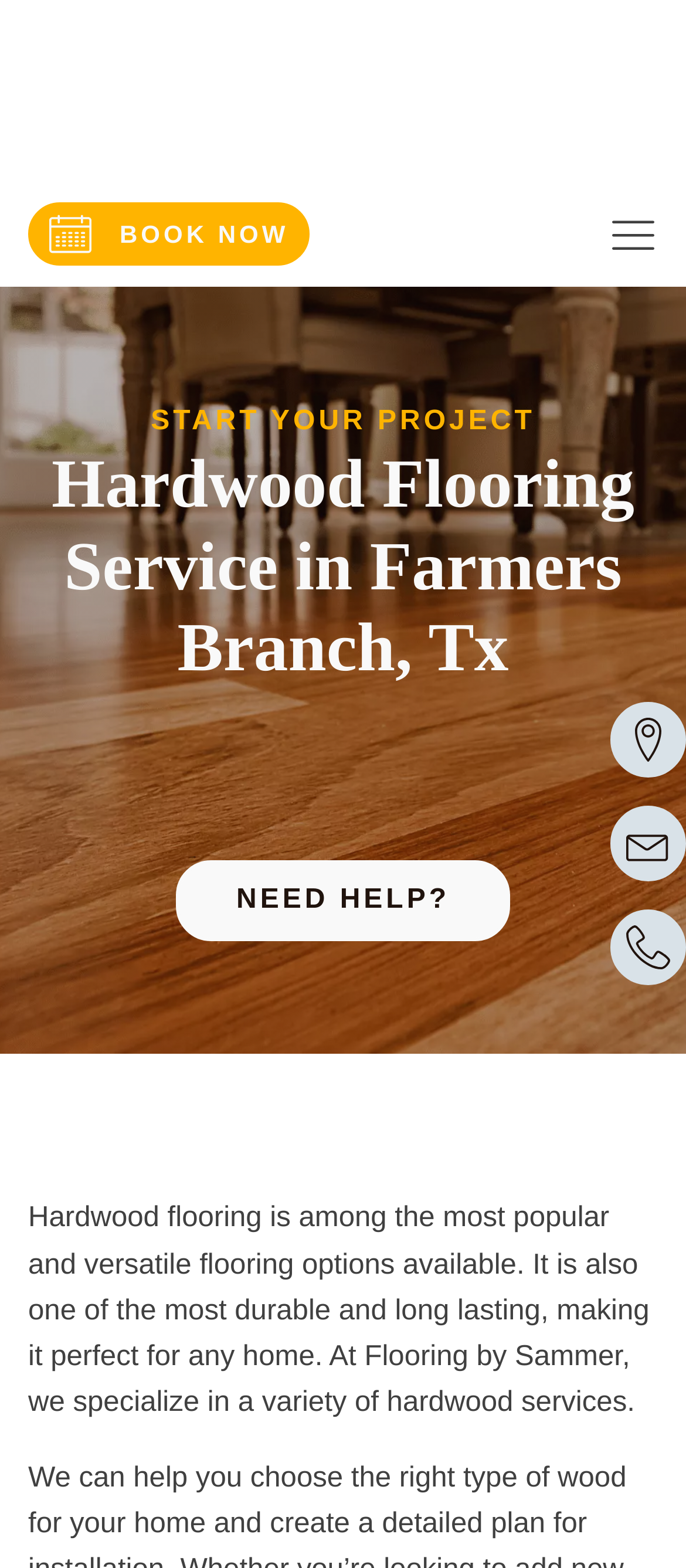What is the main title displayed on this webpage?

Hardwood Flooring Service in Farmers Branch, Tx